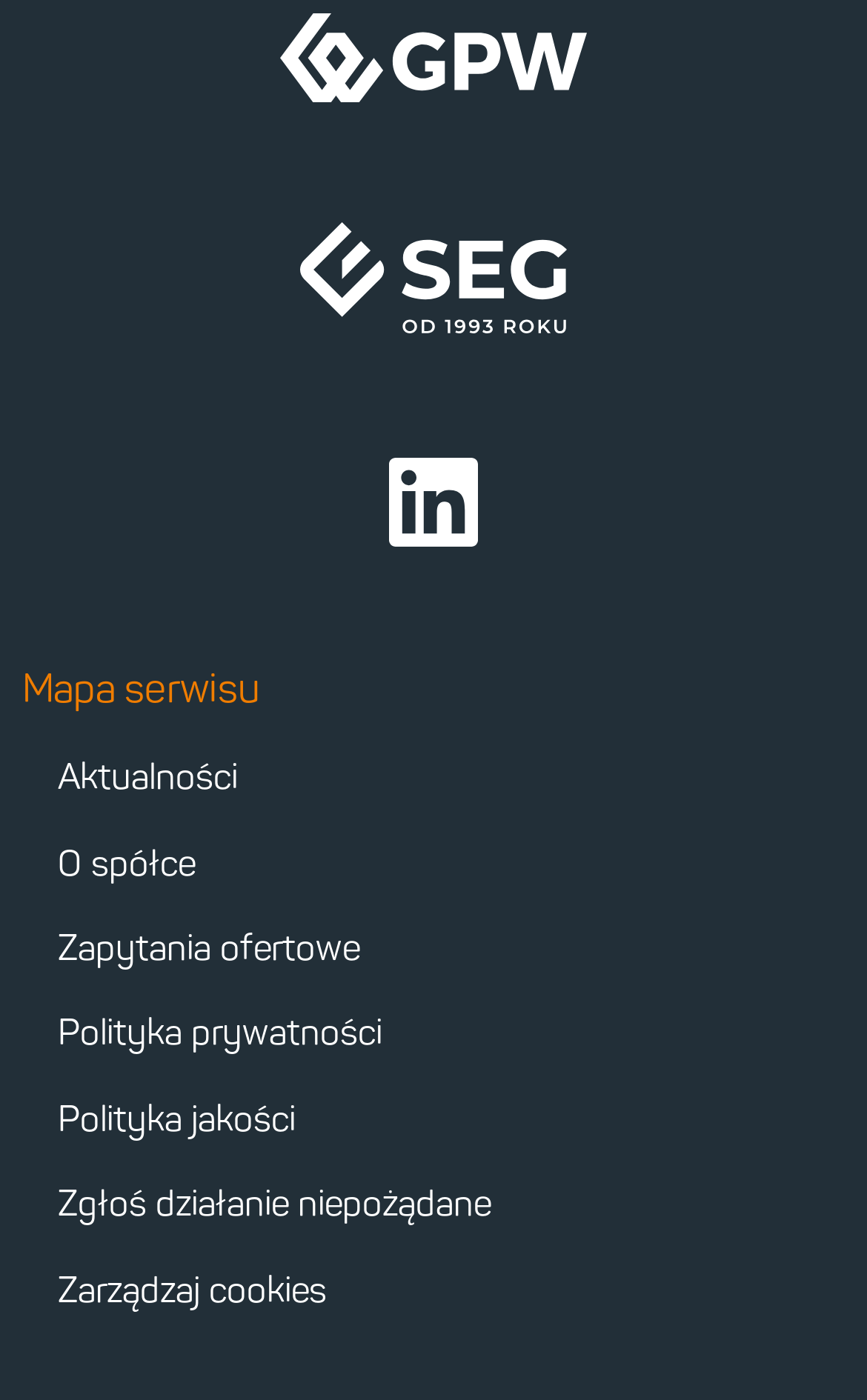What is the topmost link on the webpage?
Please elaborate on the answer to the question with detailed information.

By analyzing the bounding box coordinates, I found that the link with the smallest y1 value is at the topmost position, which is the first link on the webpage.